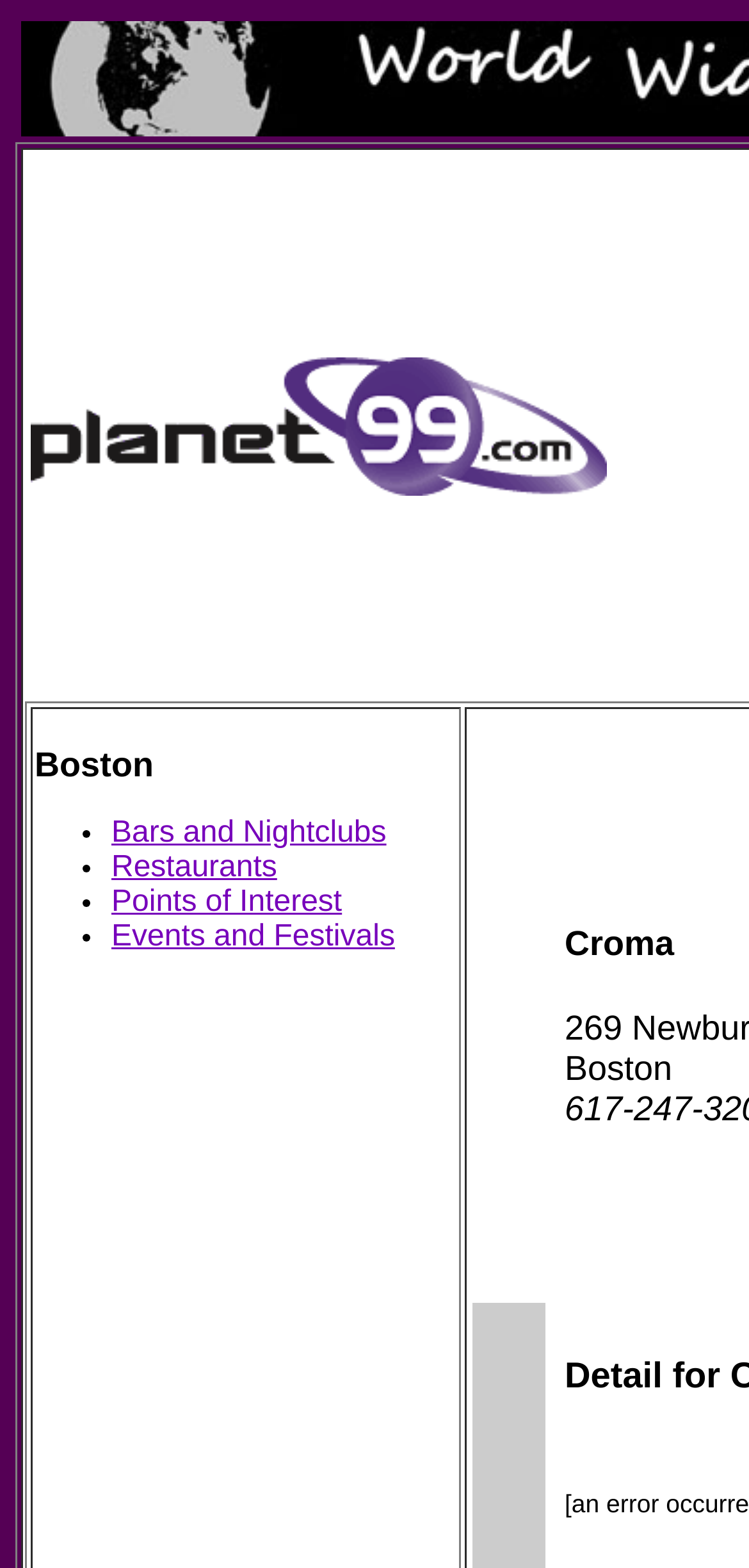Using the element description provided, determine the bounding box coordinates in the format (top-left x, top-left y, bottom-right x, bottom-right y). Ensure that all values are floating point numbers between 0 and 1. Element description: Restaurants

[0.149, 0.543, 0.37, 0.564]